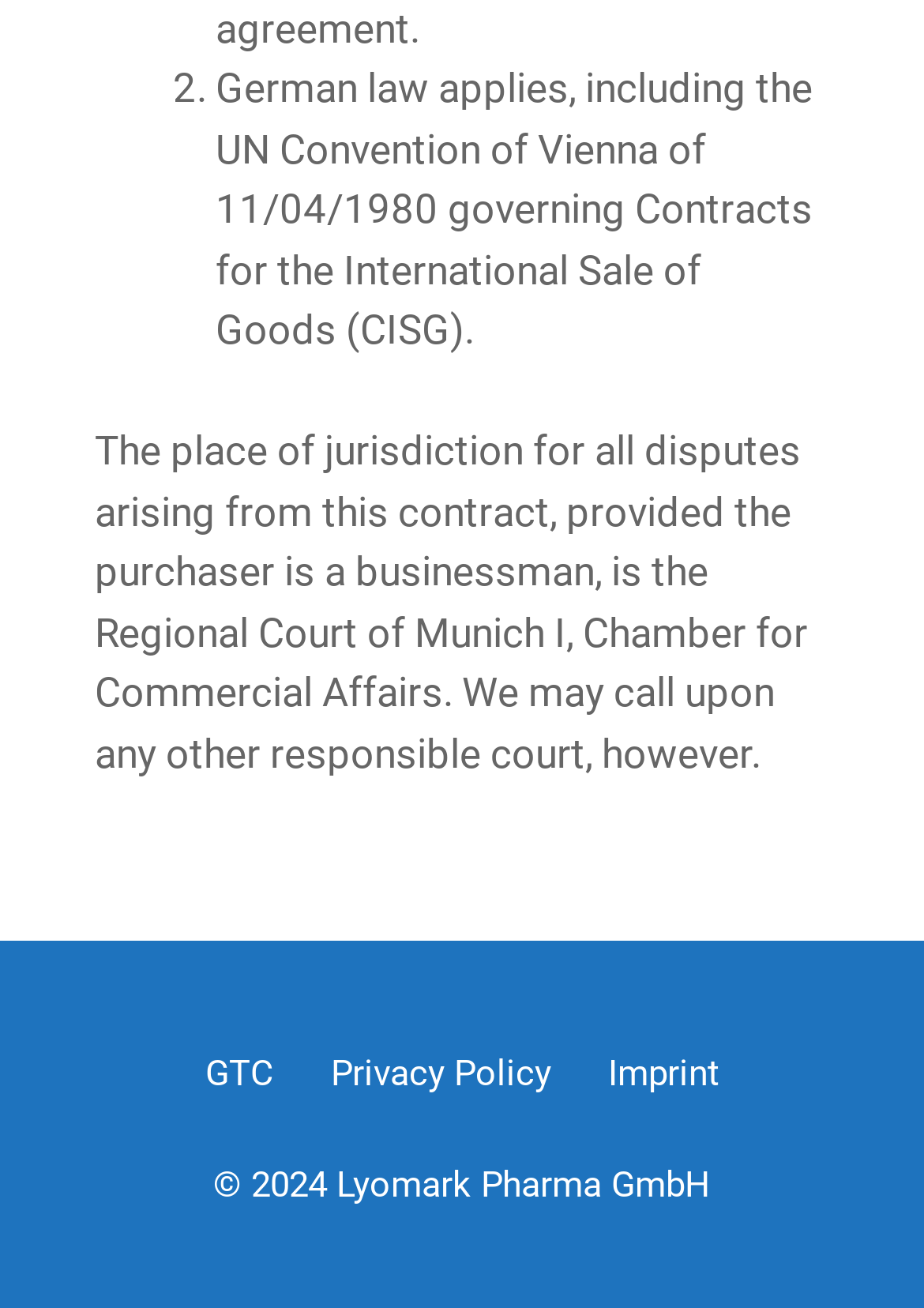Use a single word or phrase to answer the question: 
What is the copyright year?

2024